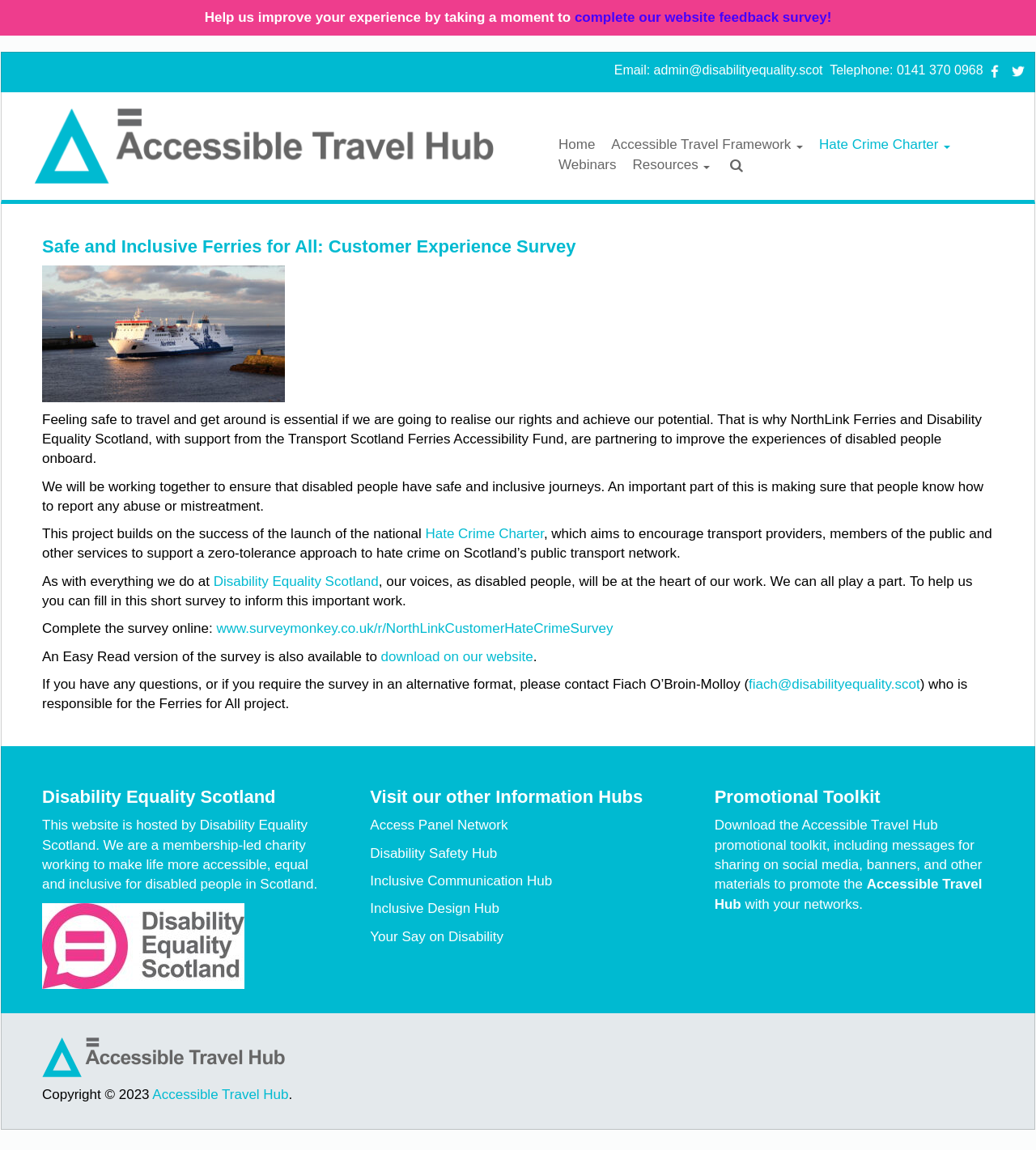What is the name of the project mentioned on the webpage?
Using the image as a reference, answer with just one word or a short phrase.

Ferries for All